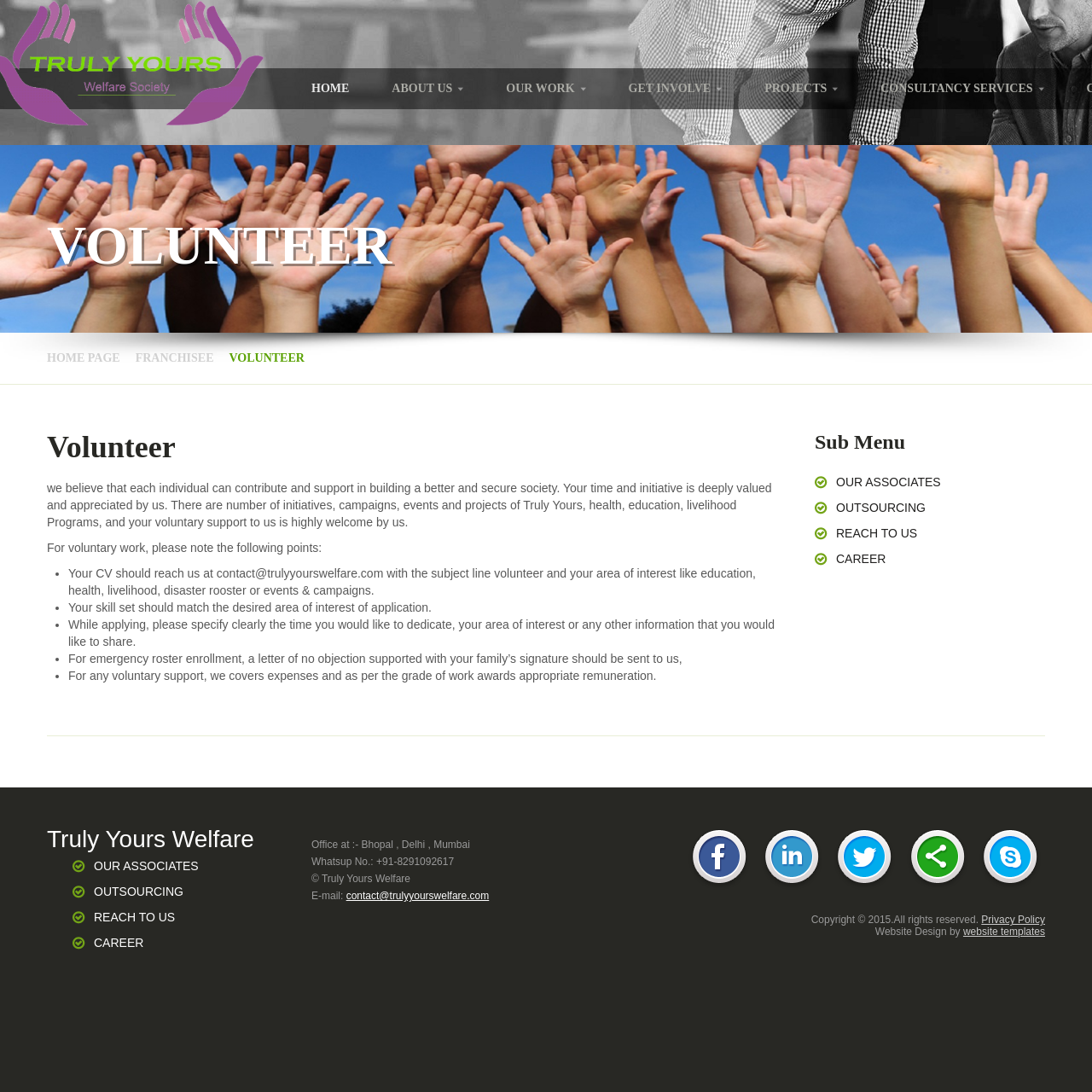Respond to the question below with a single word or phrase:
What is the organization's contact information?

Email and WhatsApp number